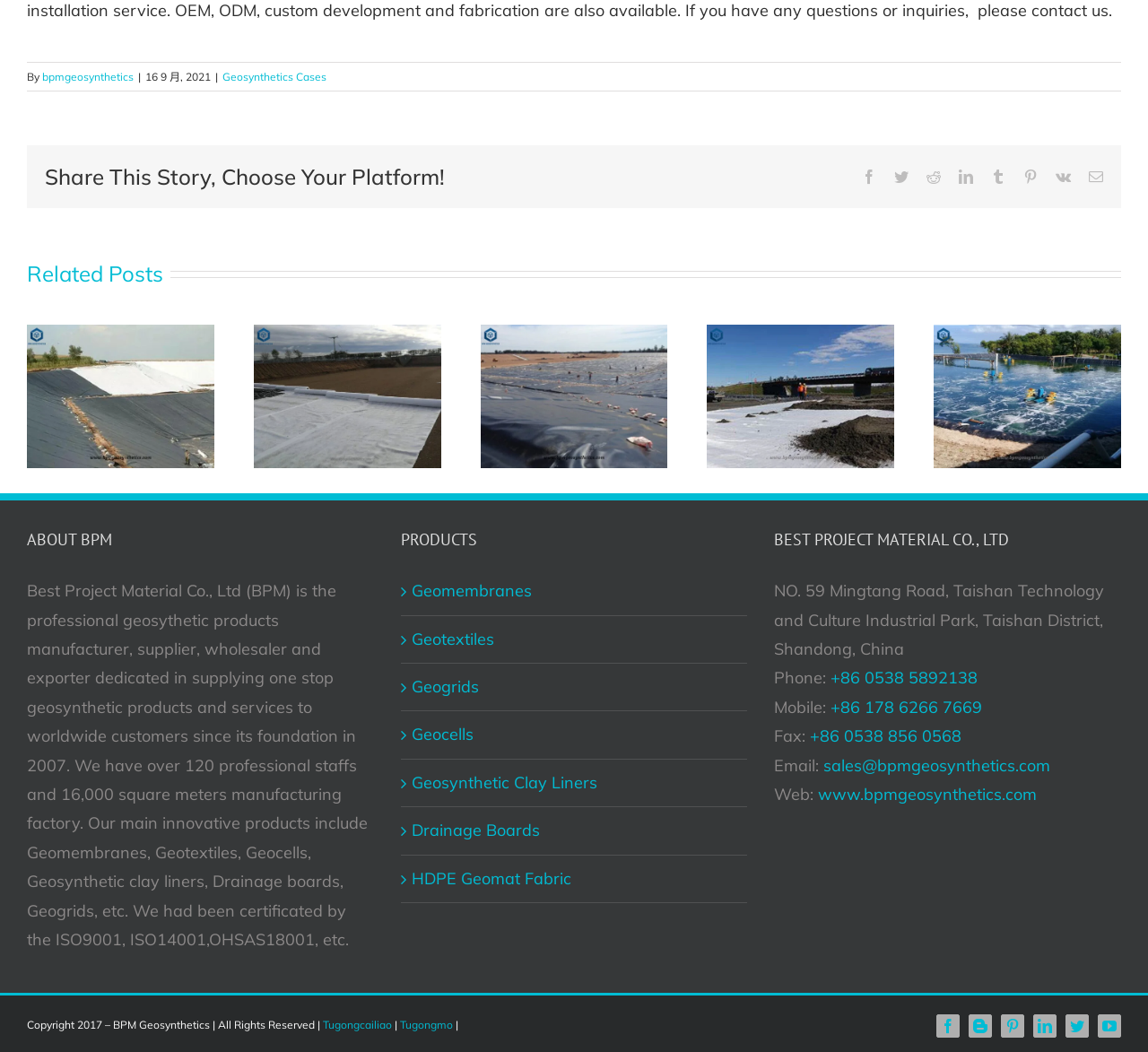Please find the bounding box for the UI component described as follows: "Geosynthetics Cases".

[0.194, 0.066, 0.284, 0.079]